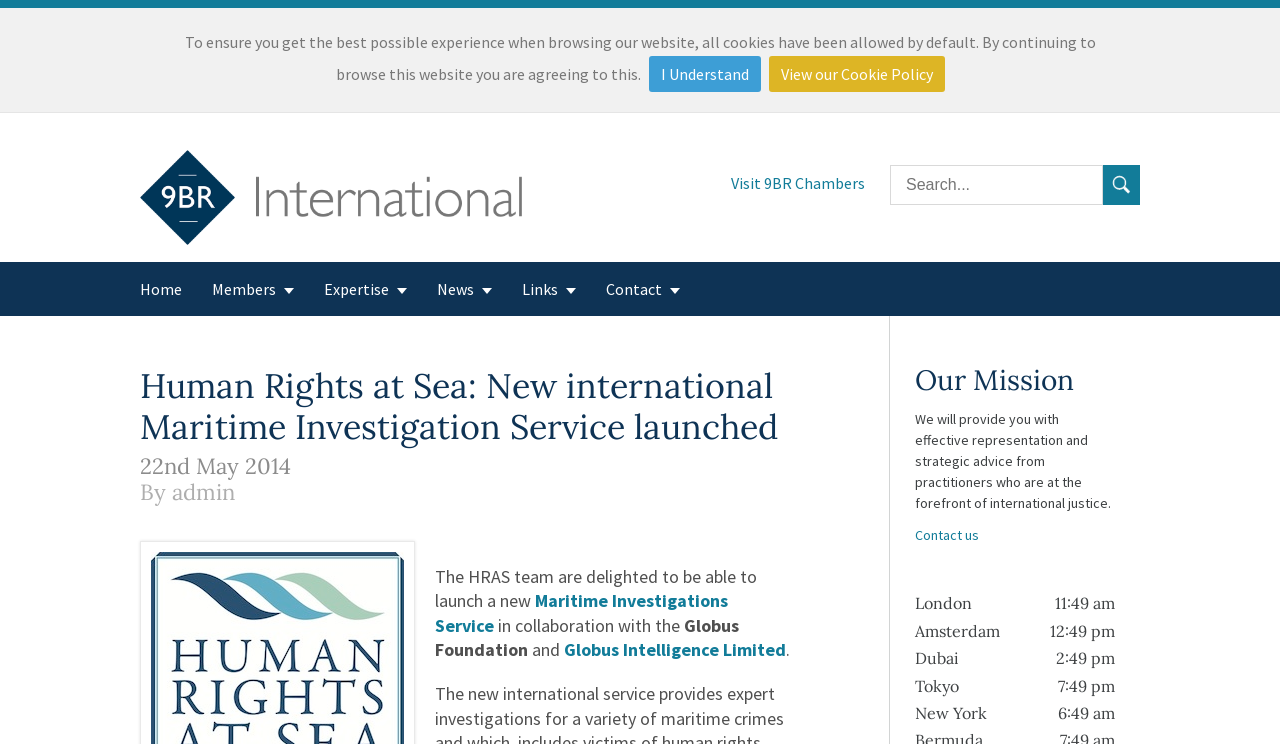Please identify the bounding box coordinates of the clickable area that will fulfill the following instruction: "Search for something". The coordinates should be in the format of four float numbers between 0 and 1, i.e., [left, top, right, bottom].

[0.695, 0.222, 0.861, 0.276]